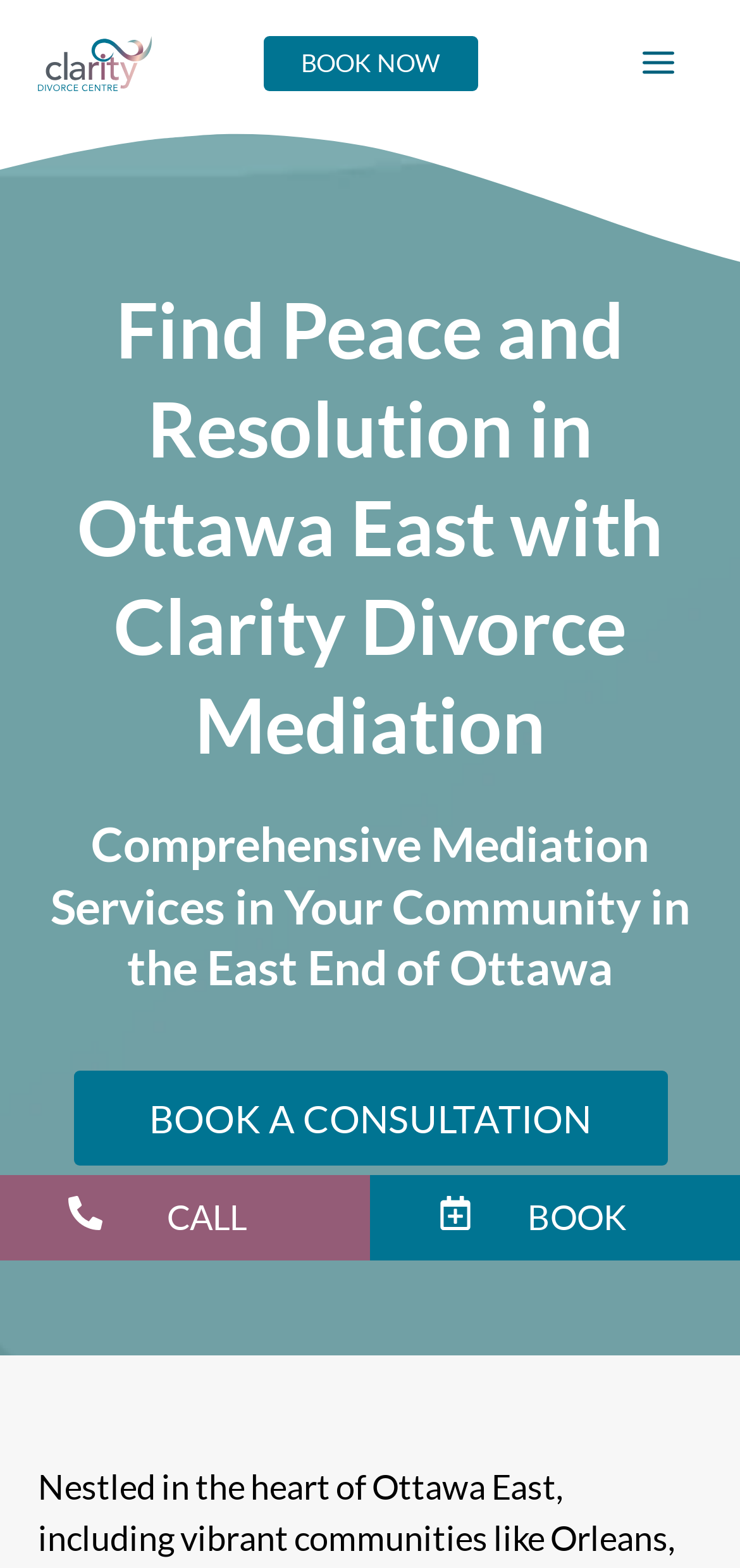Find the UI element described as: "Android Tablets" and predict its bounding box coordinates. Ensure the coordinates are four float numbers between 0 and 1, [left, top, right, bottom].

None